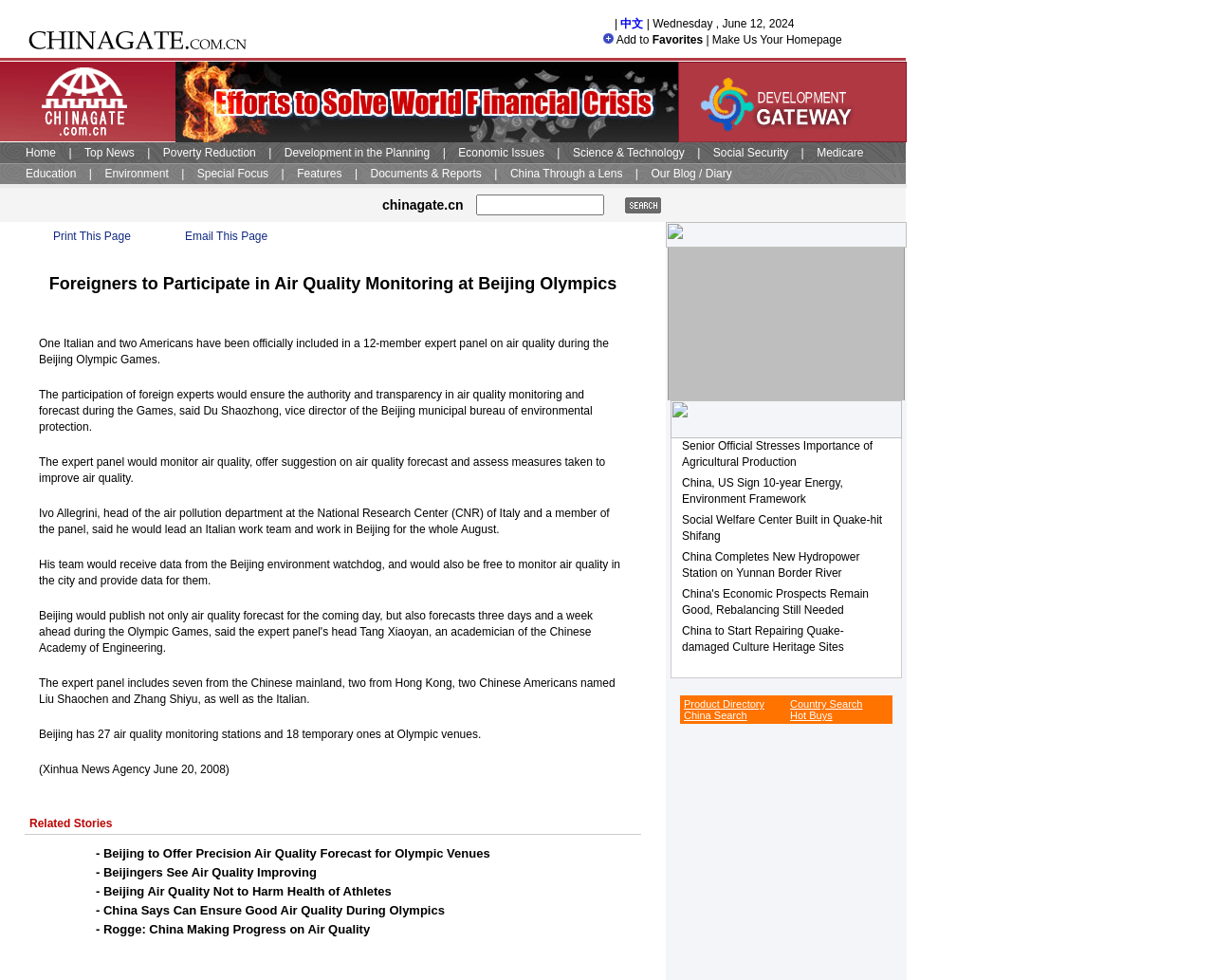How many air quality monitoring stations are in Beijing?
Provide a one-word or short-phrase answer based on the image.

27